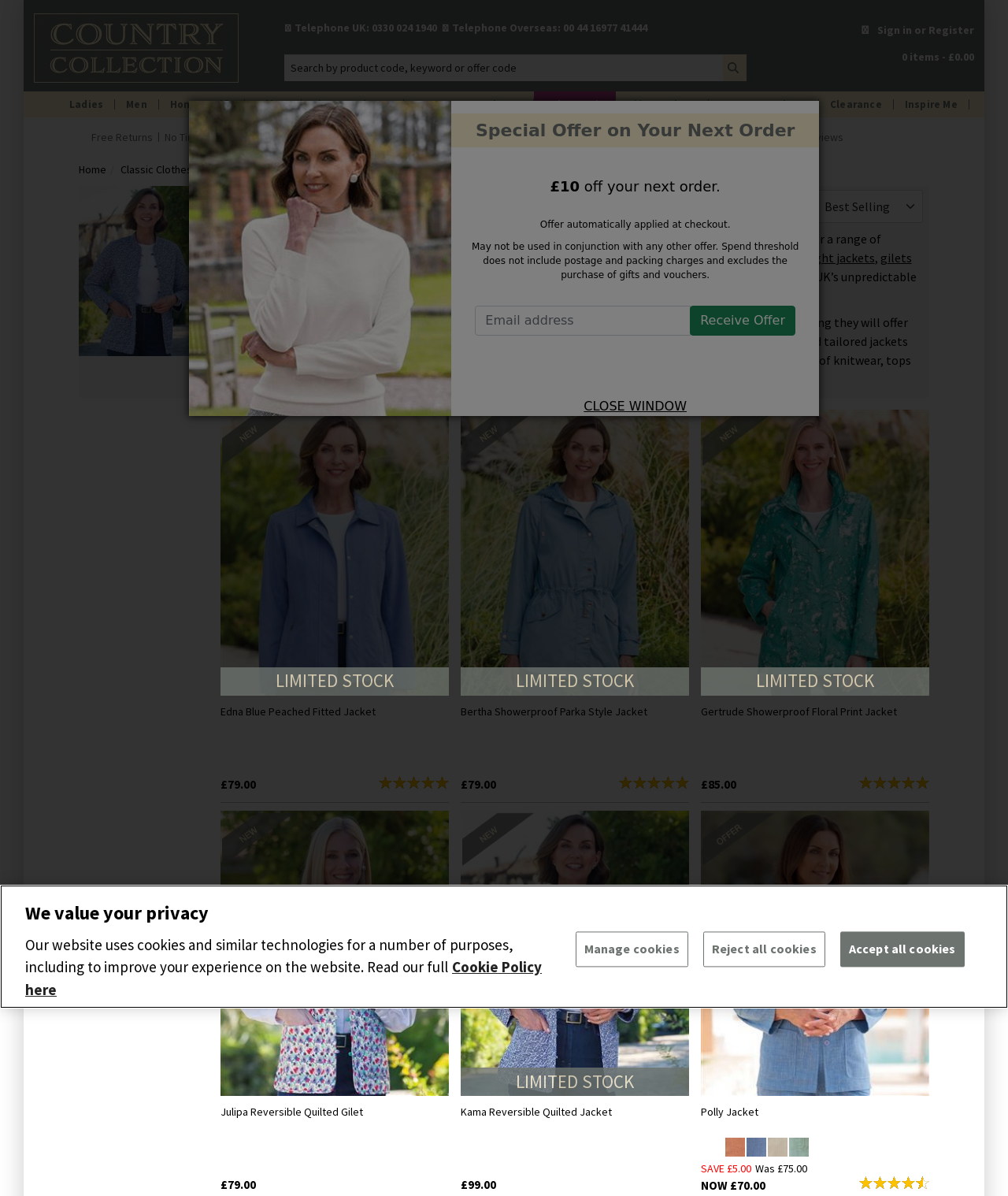Please determine the bounding box coordinates of the area that needs to be clicked to complete this task: 'Sign in or register'. The coordinates must be four float numbers between 0 and 1, formatted as [left, top, right, bottom].

[0.854, 0.019, 0.967, 0.031]